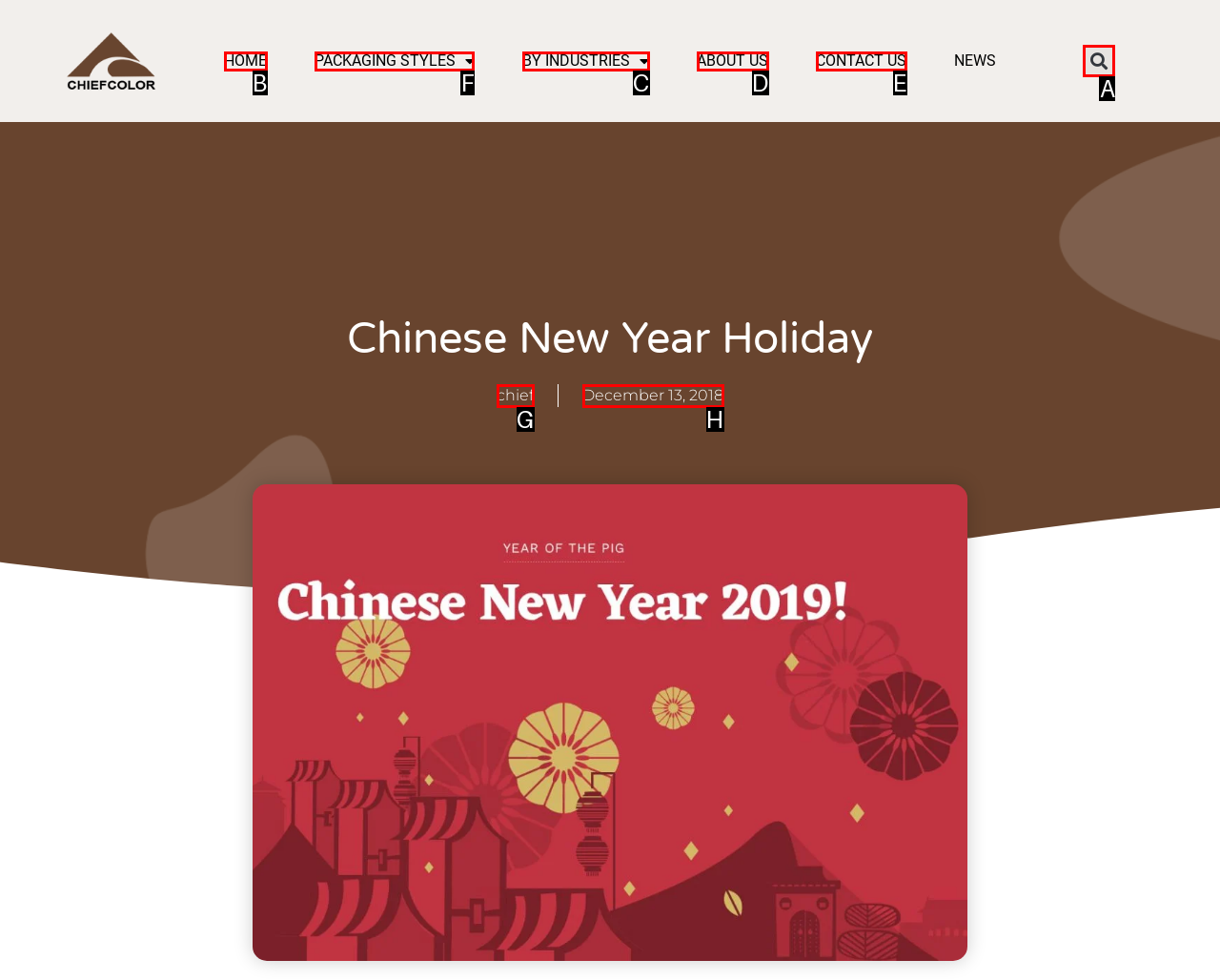Which letter corresponds to the correct option to complete the task: view packaging styles?
Answer with the letter of the chosen UI element.

F